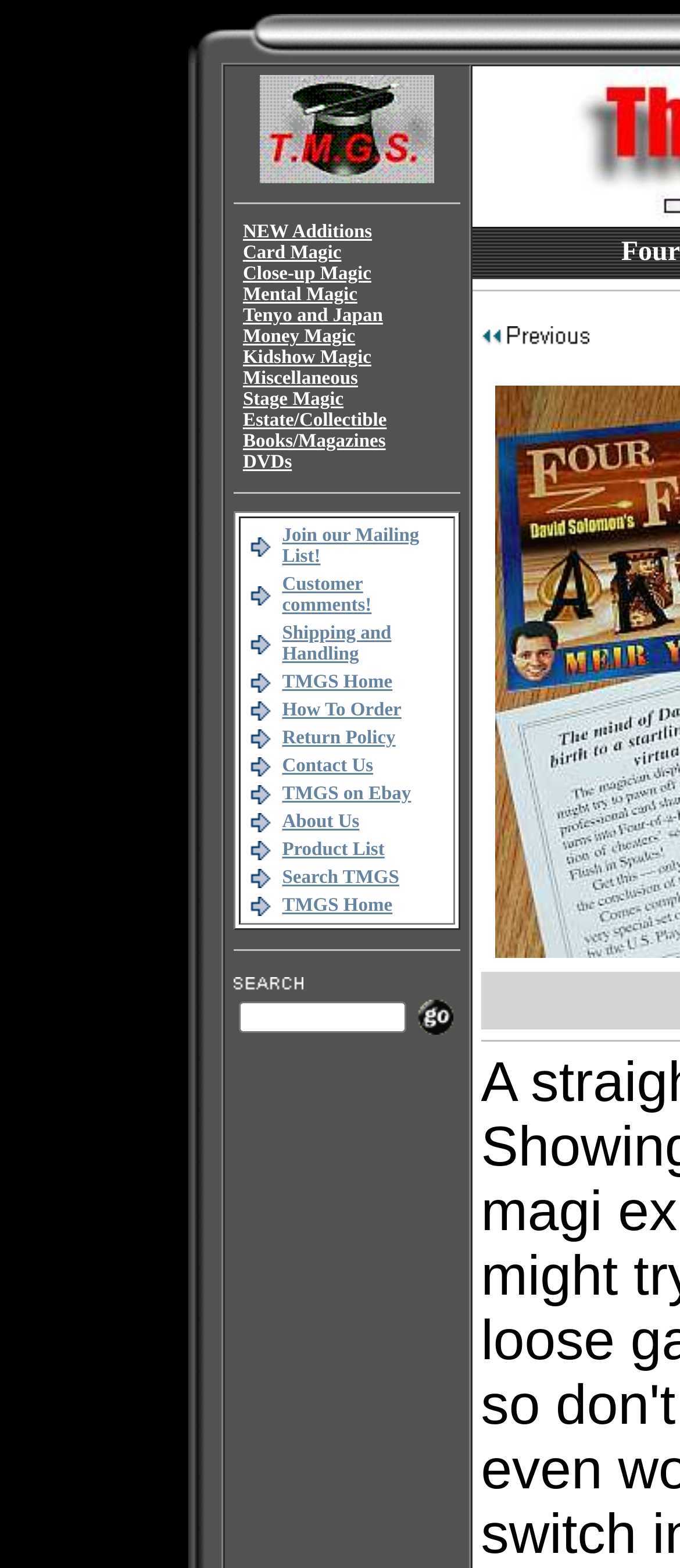Provide a one-word or short-phrase answer to the question:
What is the function of the 'Search TMGS' feature?

To search products